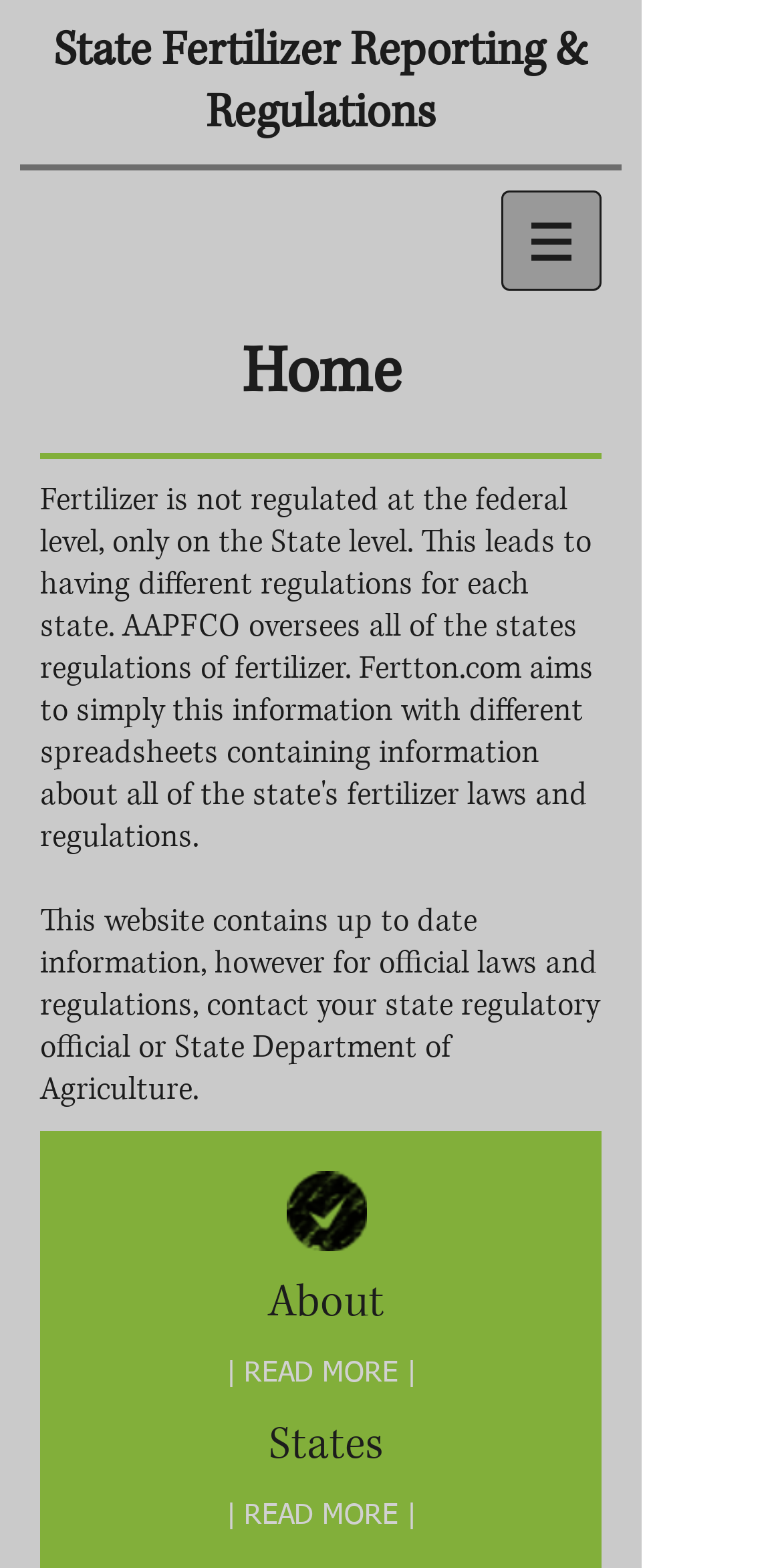How many main sections are on this webpage?
Answer the question based on the image using a single word or a brief phrase.

4